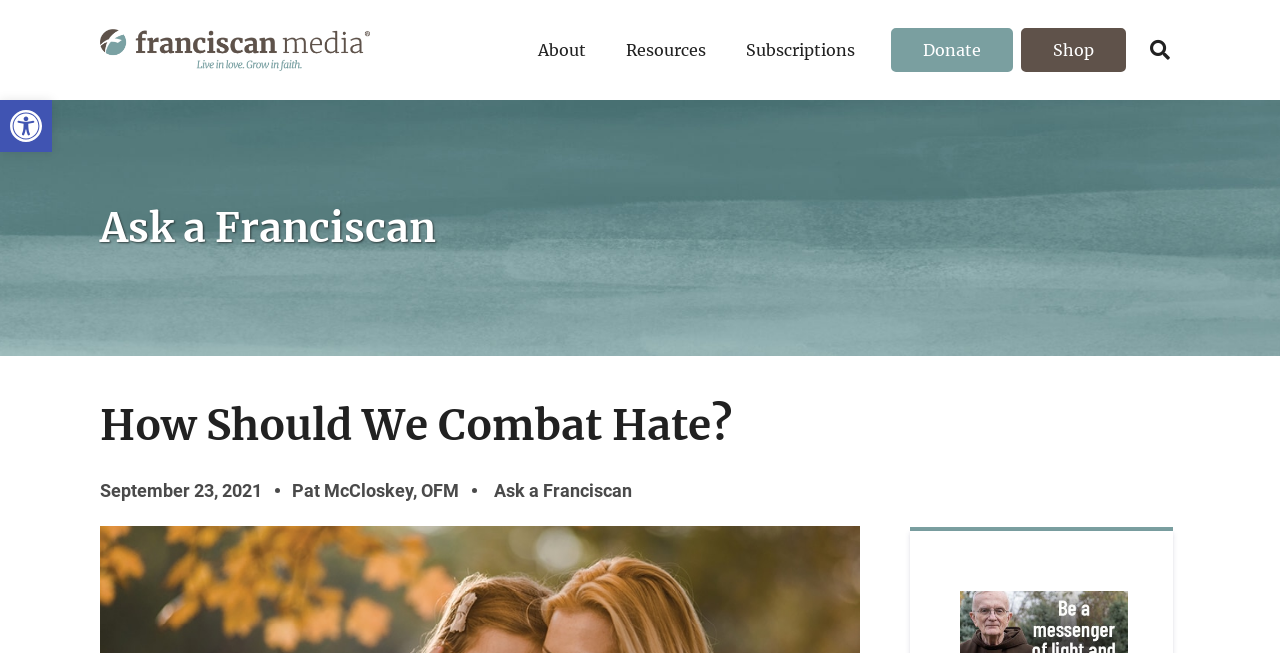Provide the bounding box coordinates of the UI element that matches the description: "Open toolbar Accessibility Tools".

[0.0, 0.153, 0.041, 0.233]